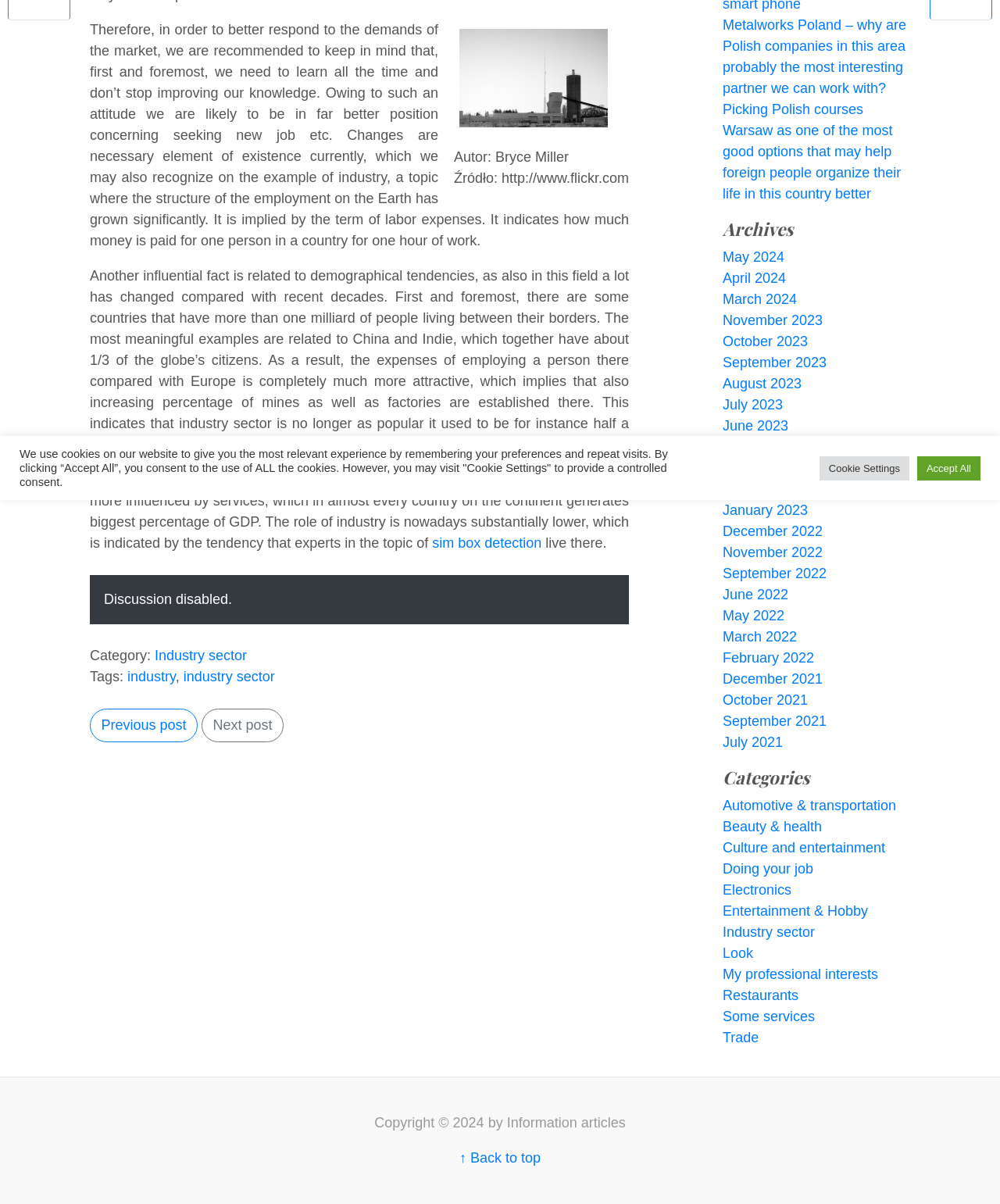Refer to the element description Culture and entertainment and identify the corresponding bounding box in the screenshot. Format the coordinates as (top-left x, top-left y, bottom-right x, bottom-right y) with values in the range of 0 to 1.

[0.723, 0.697, 0.885, 0.71]